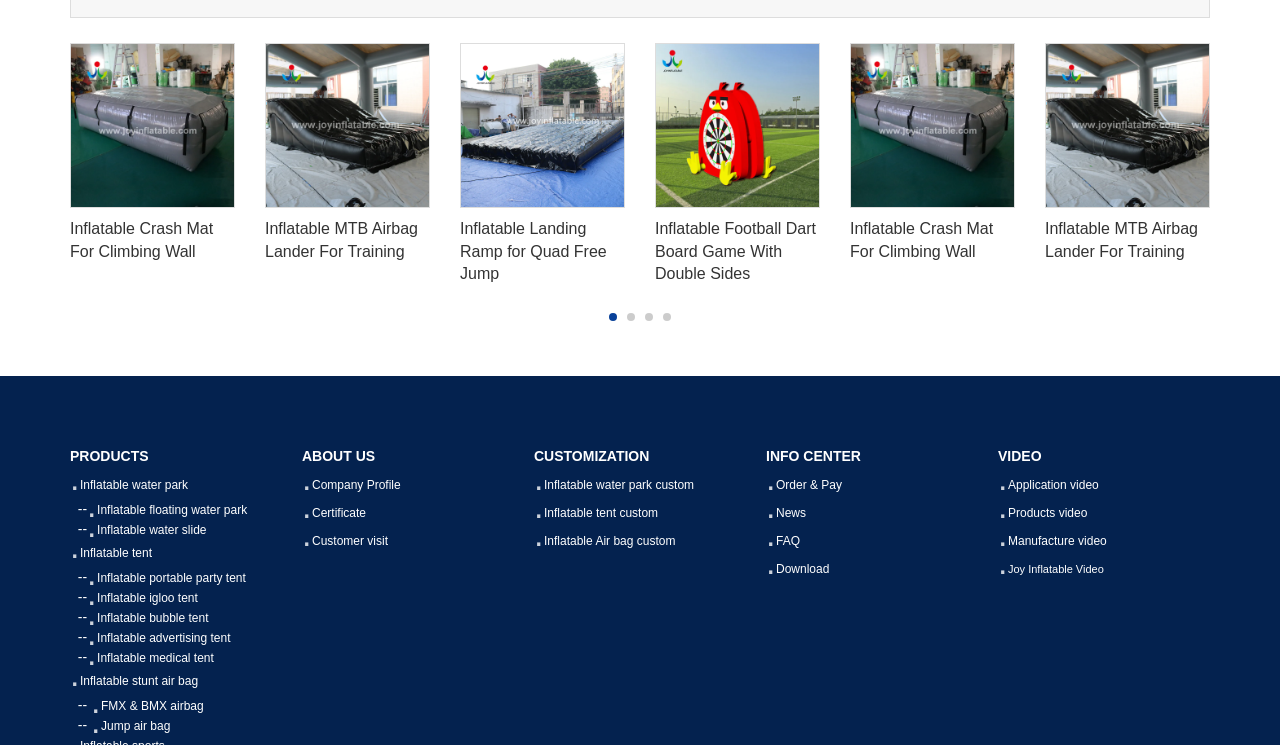What is the purpose of the 'INFO CENTER' section?
Can you provide an in-depth and detailed response to the question?

I inferred the purpose of the 'INFO CENTER' section by looking at the links under it, which are 'Order & Pay', 'News', 'FAQ', and 'Download'. These links suggest that the 'INFO CENTER' section is meant to provide information to users.